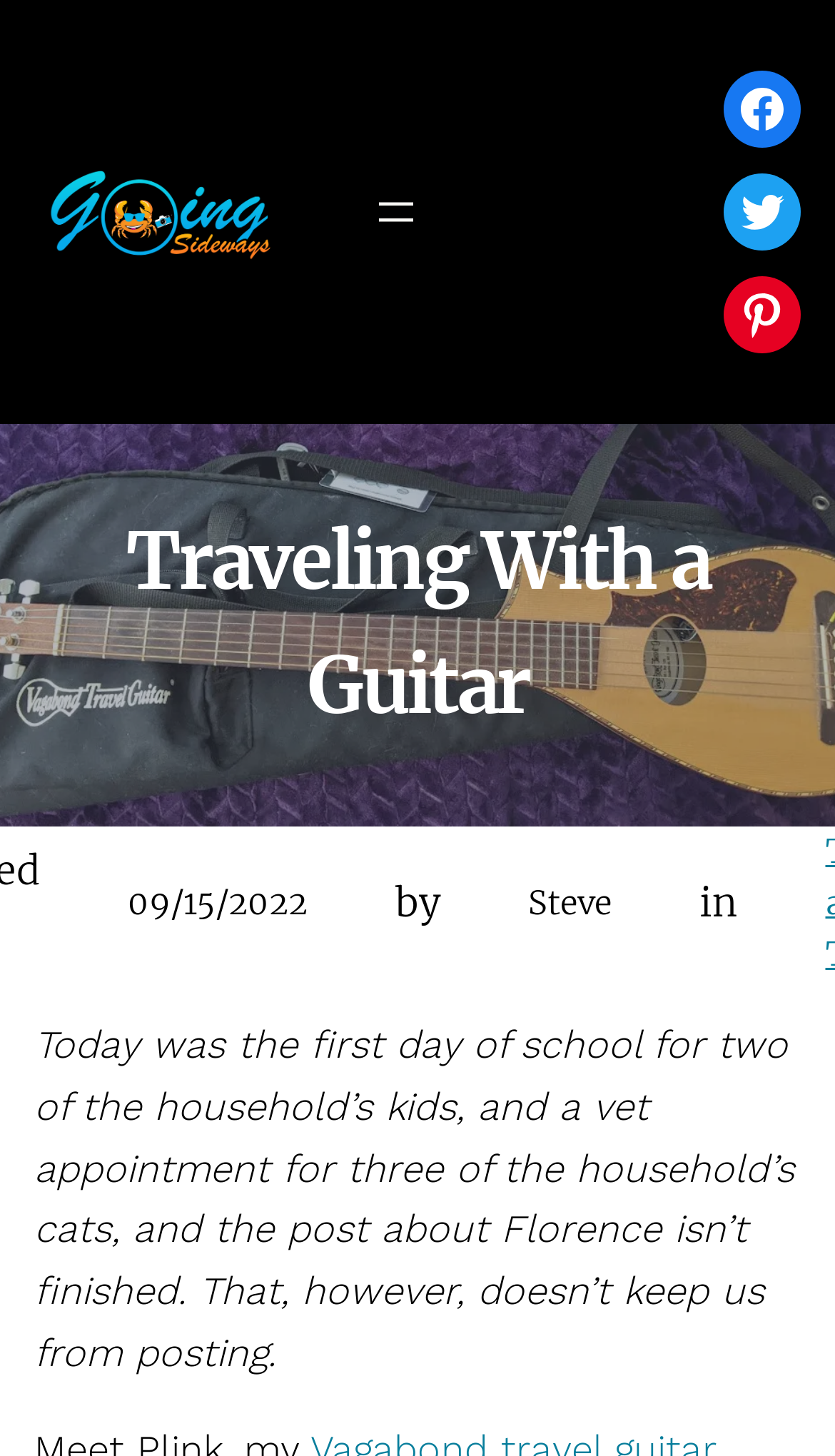Please answer the following question using a single word or phrase: 
What is the topic of the post?

Traveling with a guitar